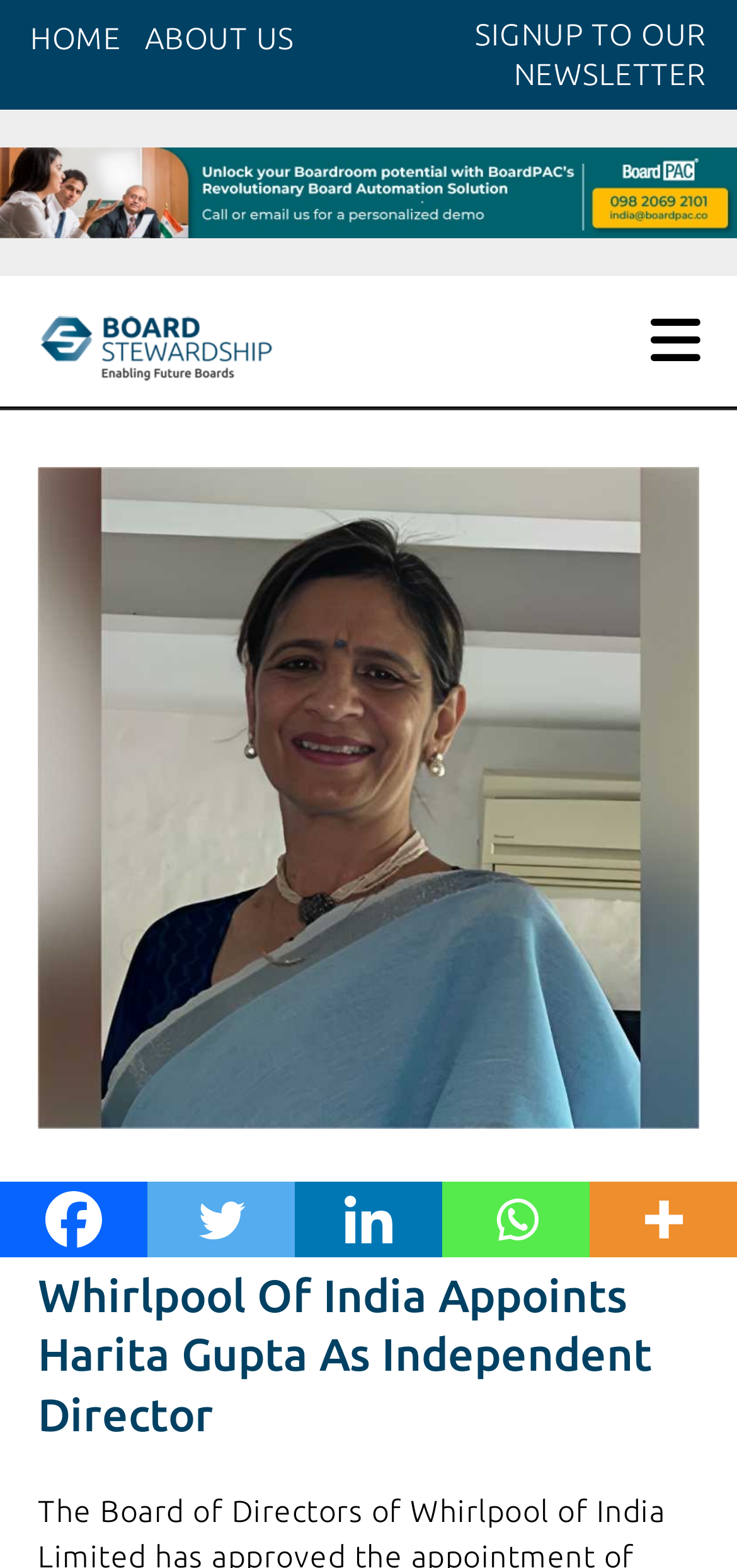What is the text of the webpage's headline?

Whirlpool Of India Appoints Harita Gupta As Independent Director